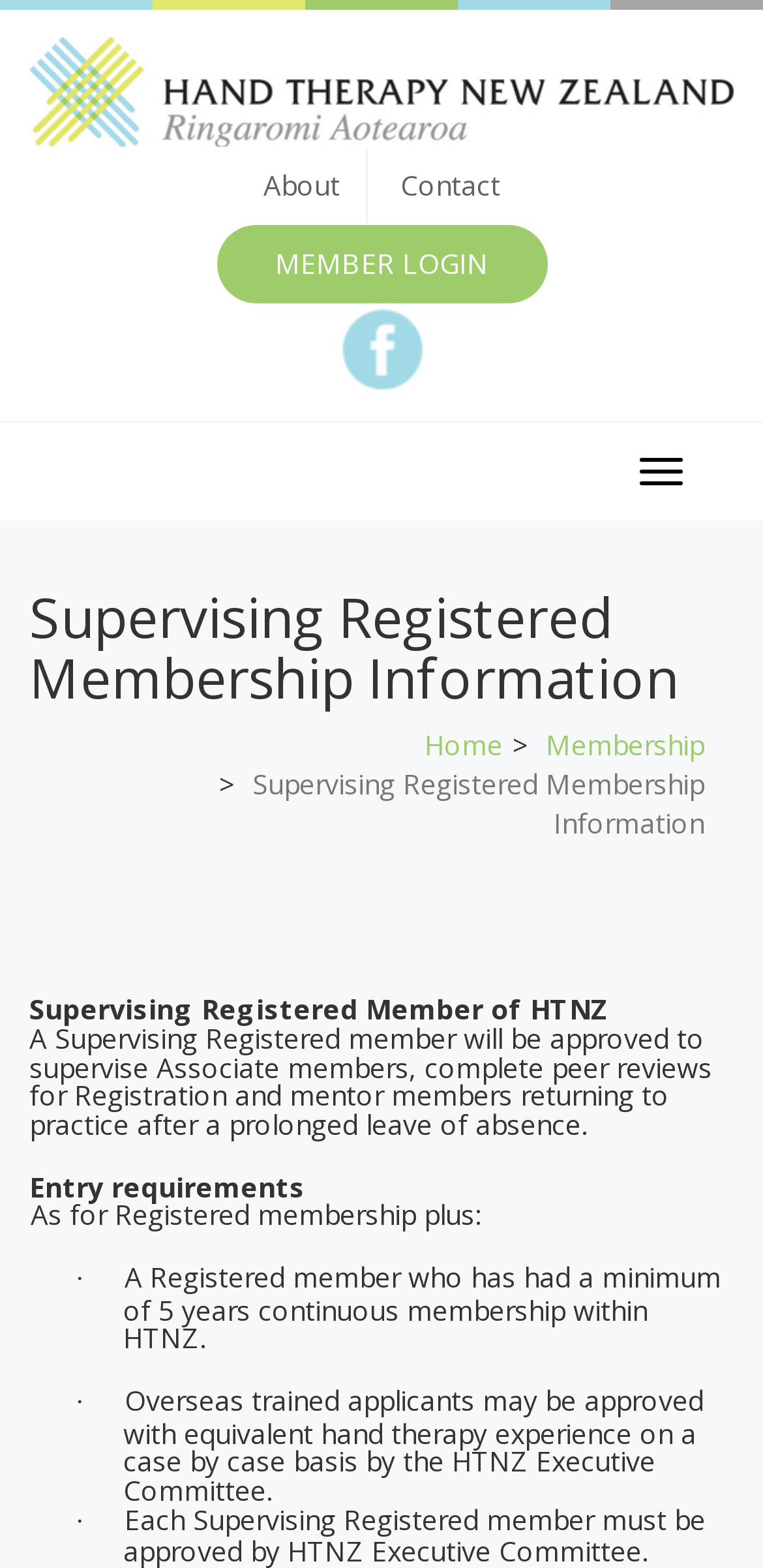Respond to the following question using a concise word or phrase: 
What is the purpose of a Supervising Registered member?

Supervise Associate members